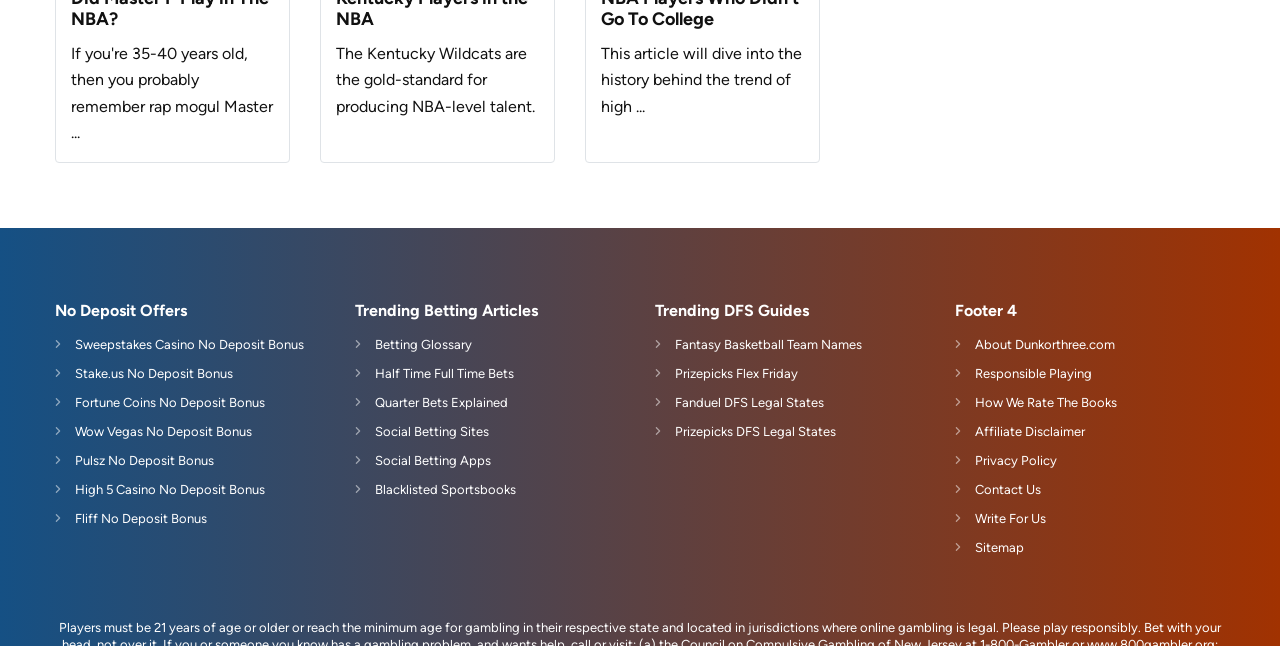Pinpoint the bounding box coordinates of the area that must be clicked to complete this instruction: "Visit About Dunkorthree.com".

[0.746, 0.517, 0.957, 0.55]